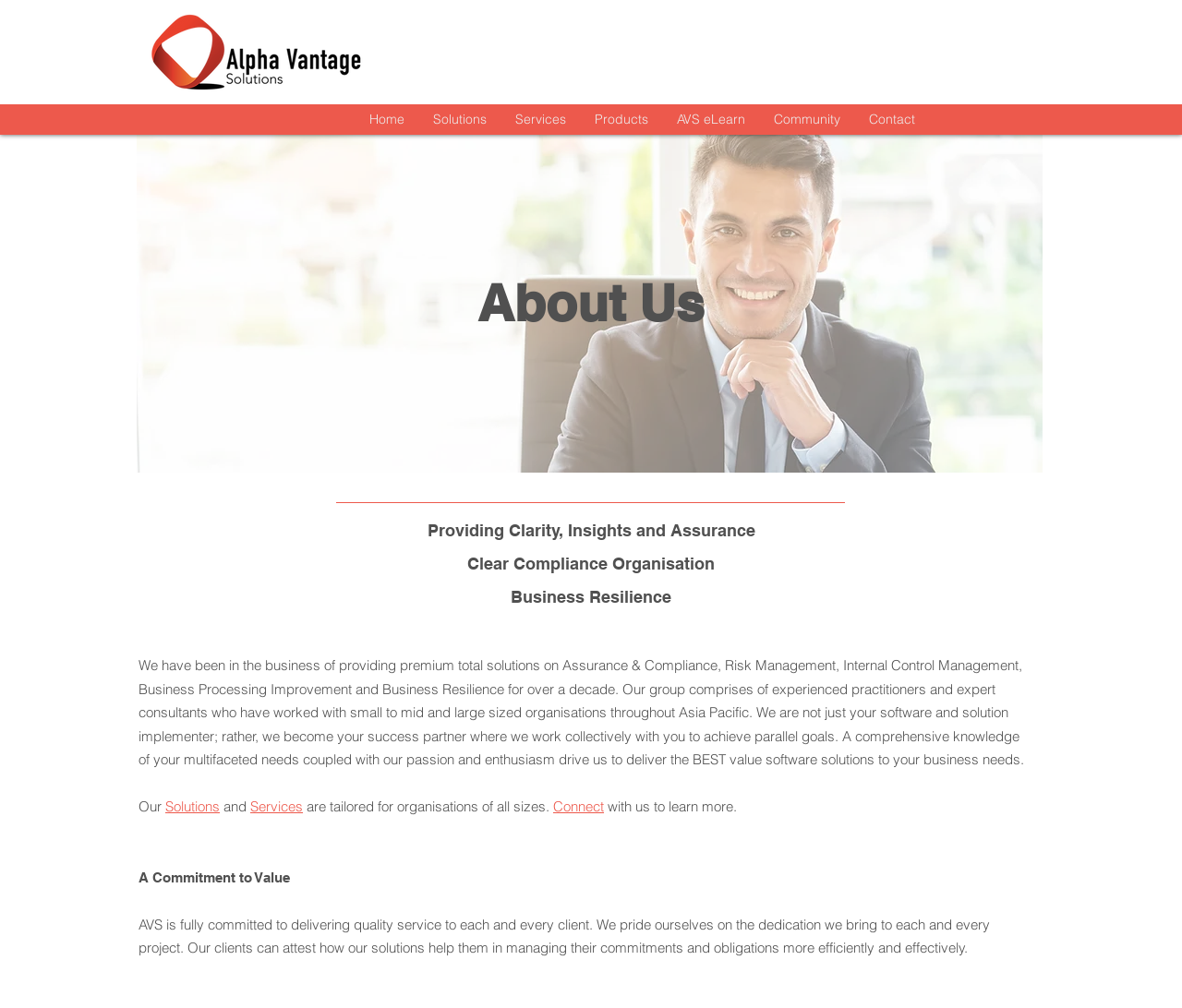What is the purpose of the webpage?
Using the visual information, reply with a single word or short phrase.

To introduce AVS and its services